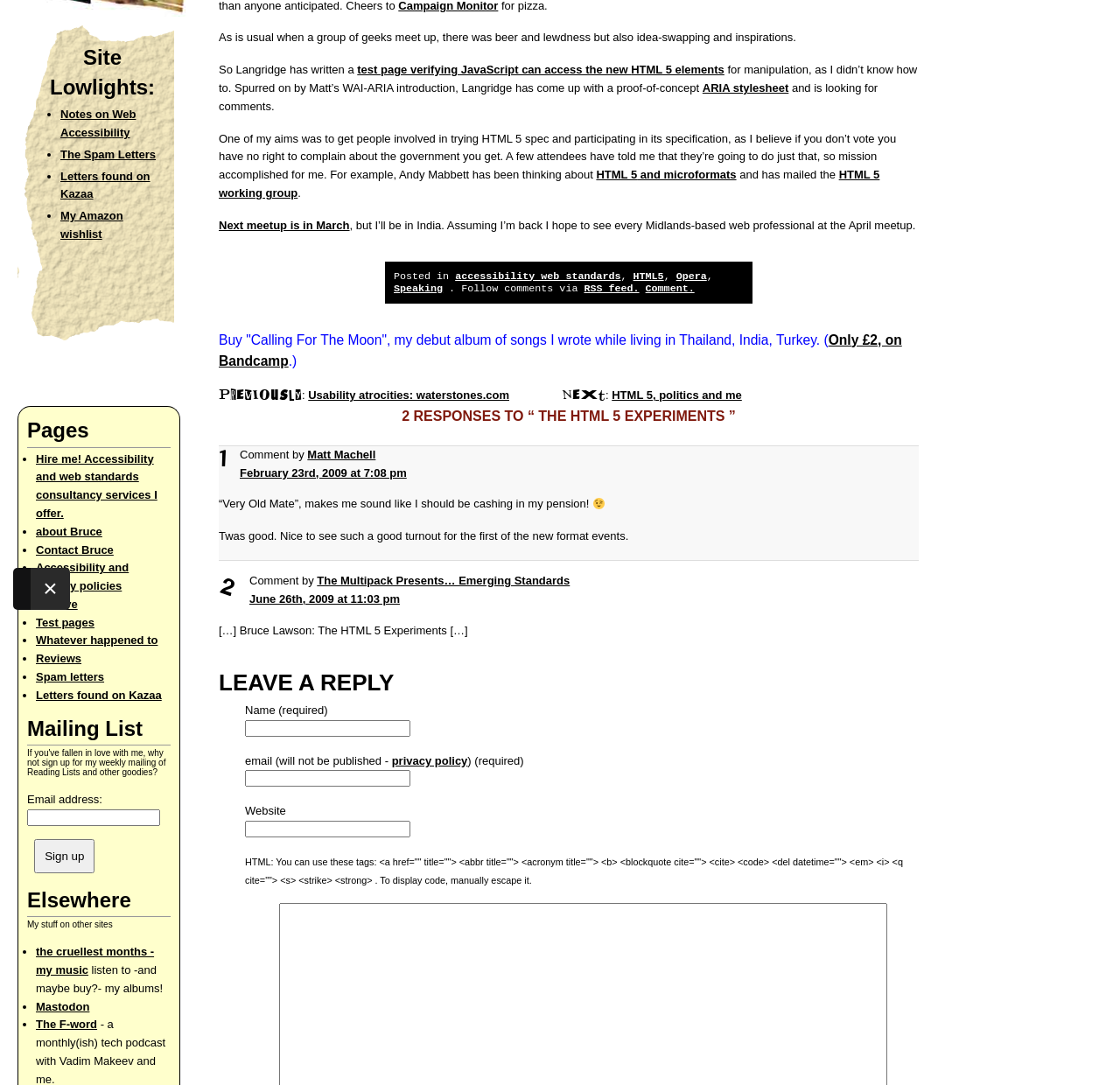Find the bounding box coordinates of the UI element according to this description: "Expand all images".

None